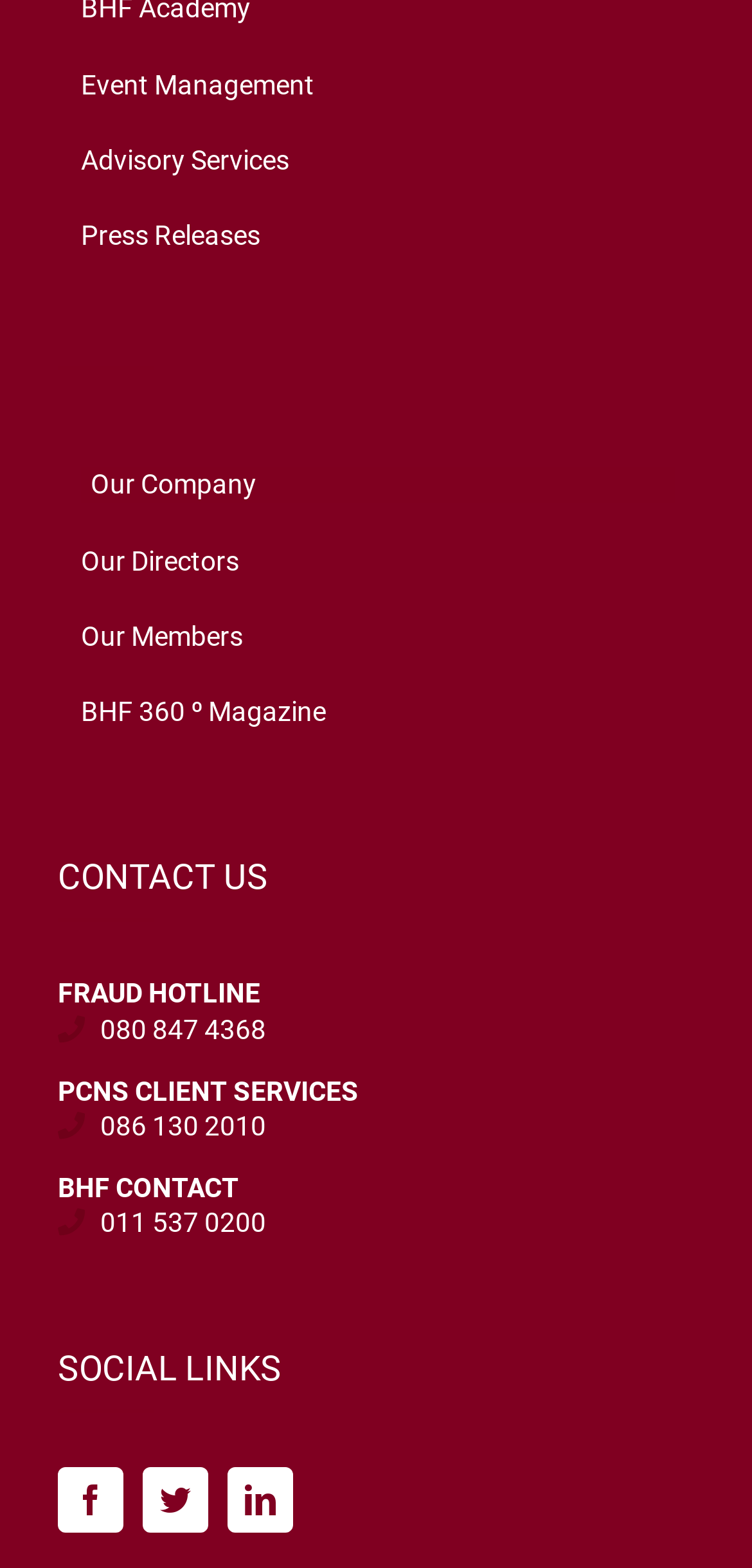Extract the bounding box coordinates of the UI element described by: "Advisory Services". The coordinates should include four float numbers ranging from 0 to 1, e.g., [left, top, right, bottom].

[0.108, 0.091, 0.897, 0.113]